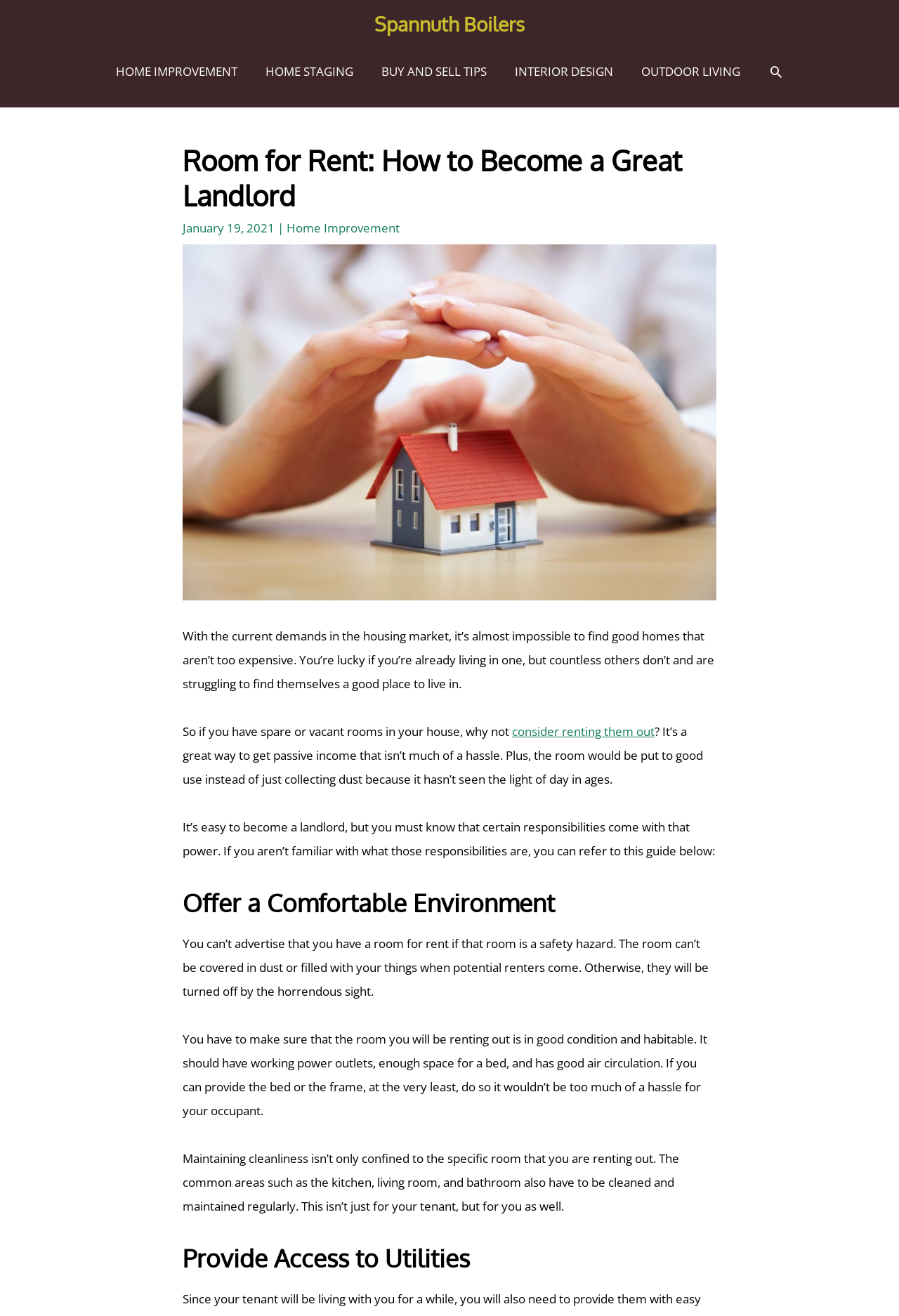Please specify the bounding box coordinates of the clickable region to carry out the following instruction: "Search for something". The coordinates should be four float numbers between 0 and 1, in the format [left, top, right, bottom].

[0.854, 0.049, 0.871, 0.061]